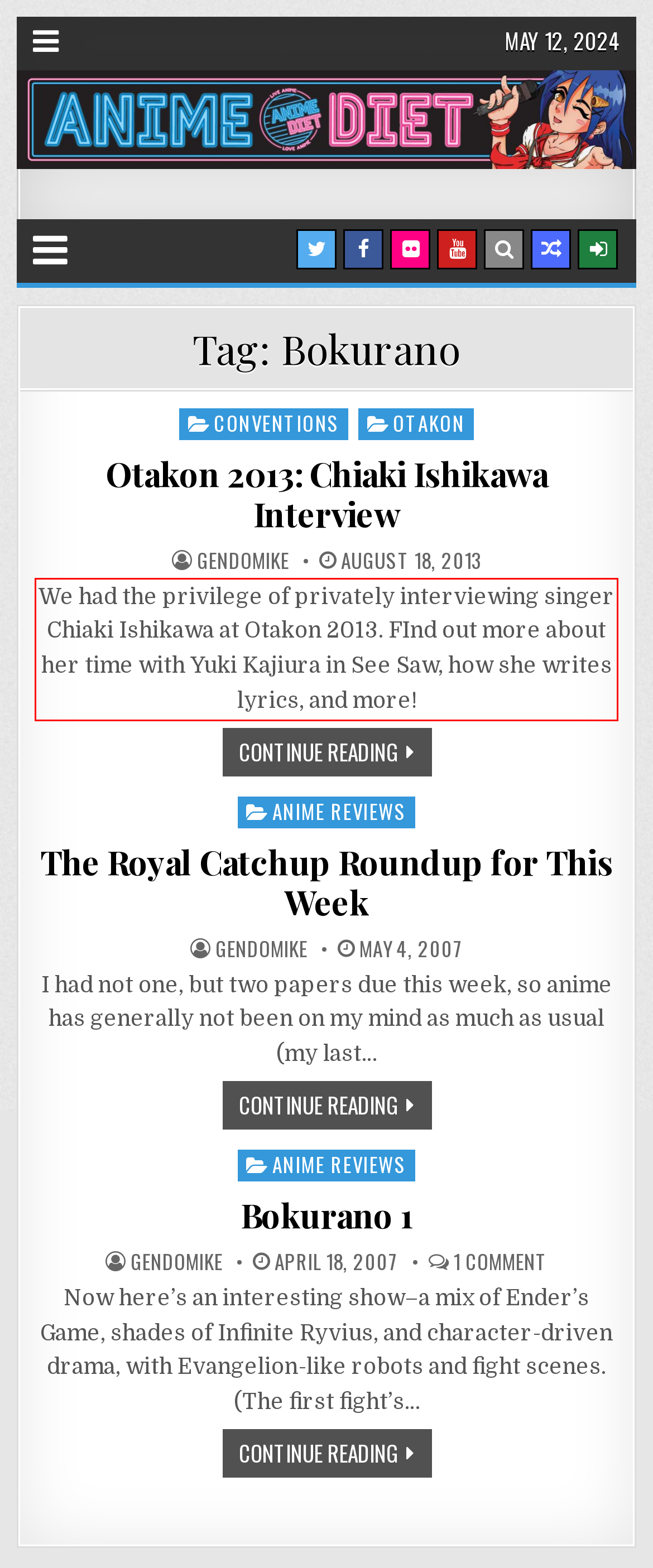From the provided screenshot, extract the text content that is enclosed within the red bounding box.

We had the privilege of privately interviewing singer Chiaki Ishikawa at Otakon 2013. FInd out more about her time with Yuki Kajiura in See Saw, how she writes lyrics, and more!